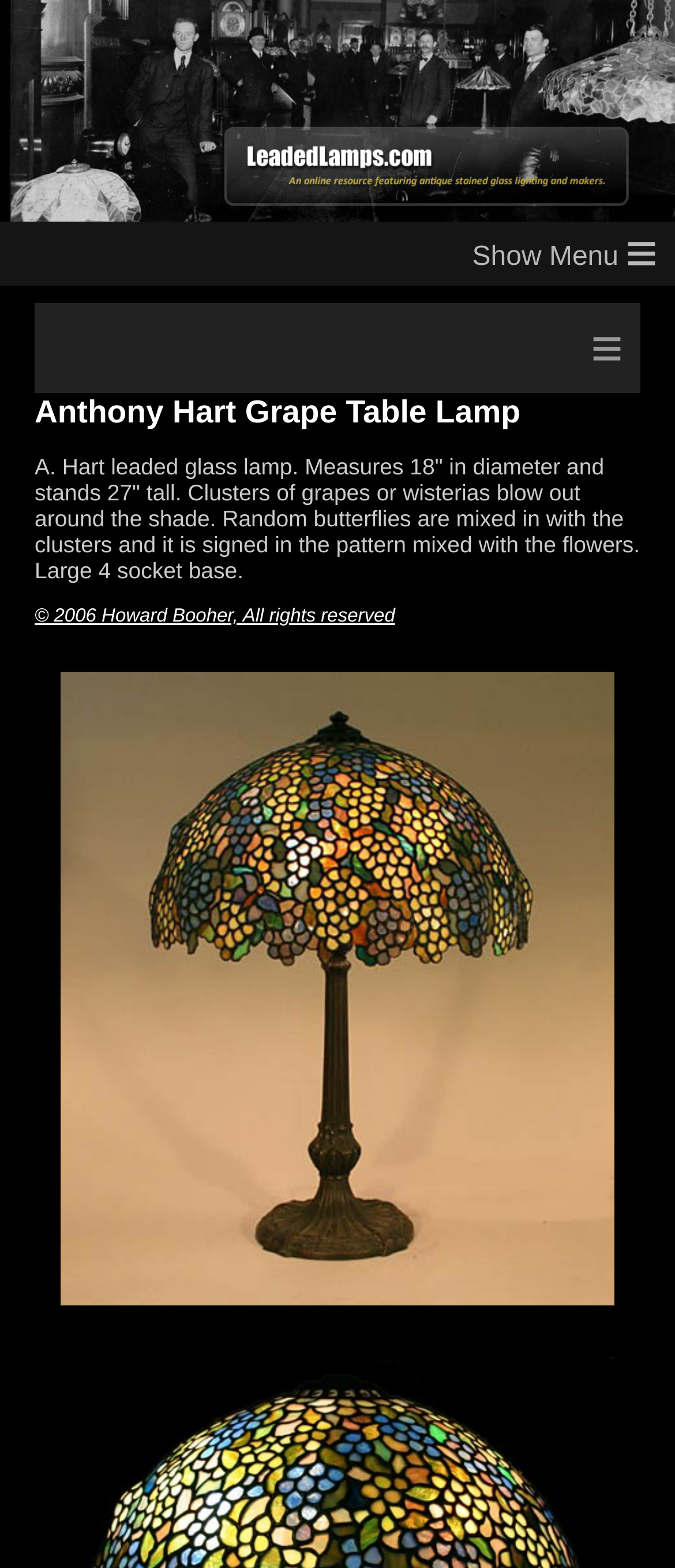Locate the UI element that matches the description alt="High Quality Tiffany Style Lamps" in the webpage screenshot. Return the bounding box coordinates in the format (top-left x, top-left y, bottom-right x, bottom-right y), with values ranging from 0 to 1.

[0.013, 0.121, 1.0, 0.14]